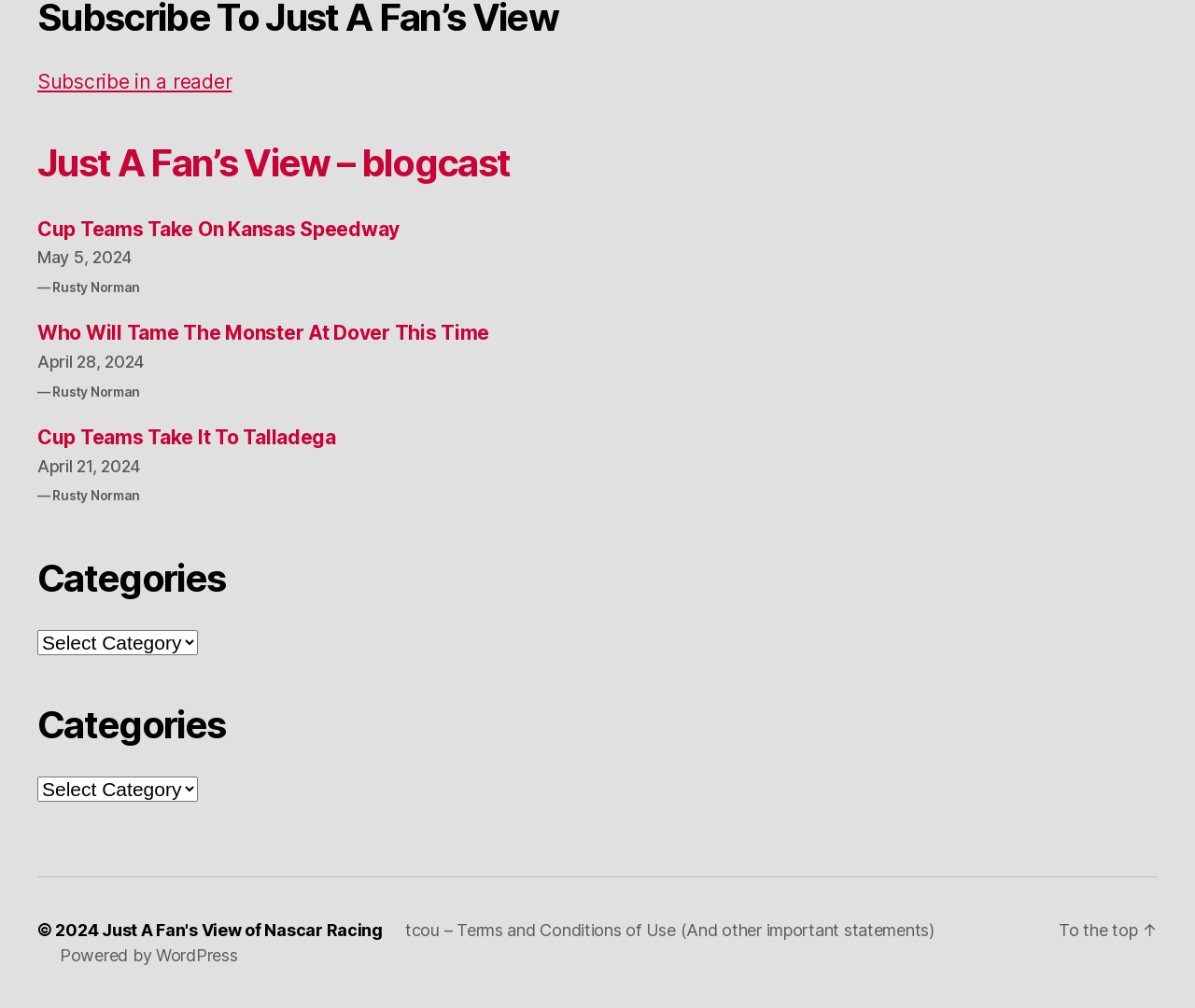Find and indicate the bounding box coordinates of the region you should select to follow the given instruction: "Select a category".

[0.031, 0.625, 0.166, 0.65]